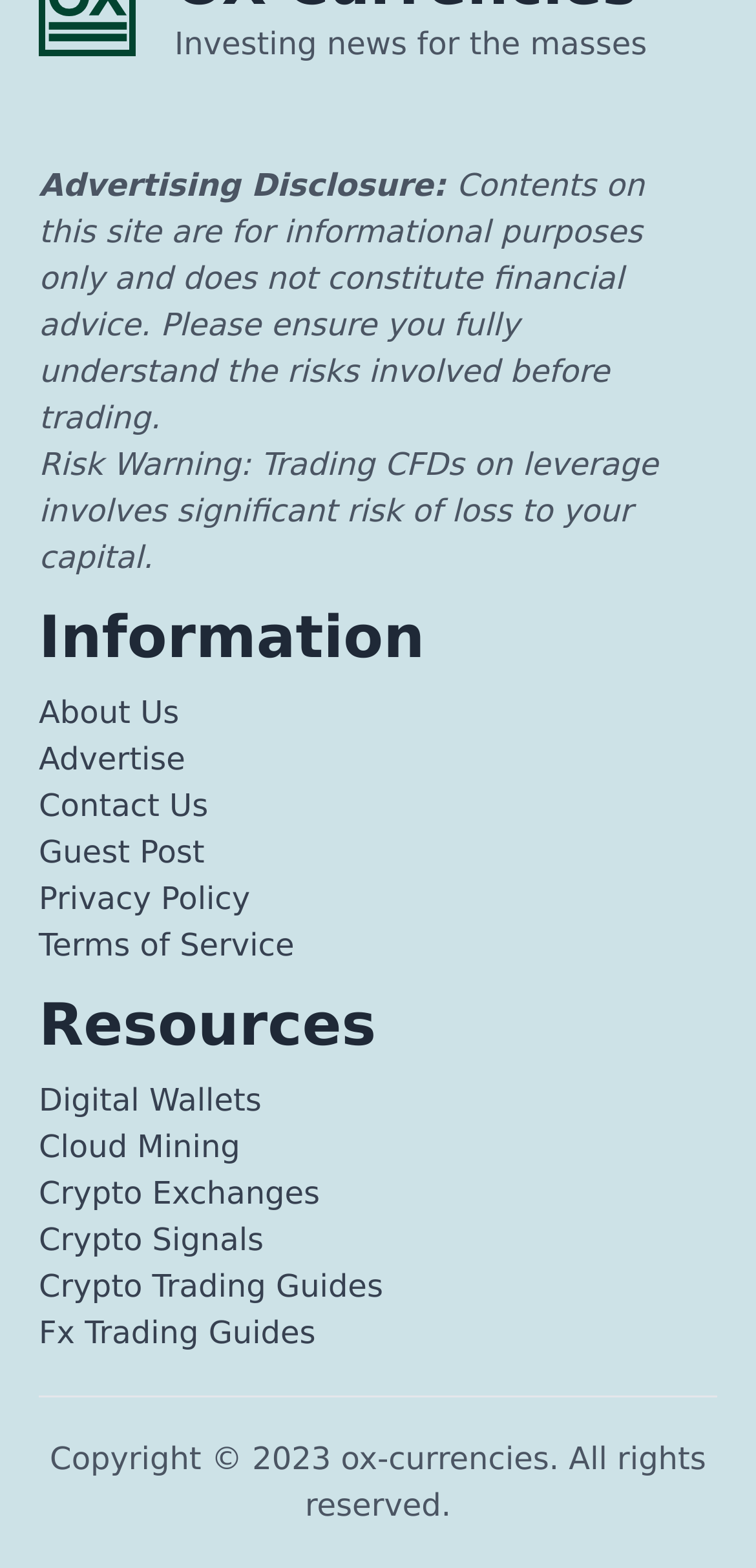Please identify the bounding box coordinates of the element on the webpage that should be clicked to follow this instruction: "Read About Us". The bounding box coordinates should be given as four float numbers between 0 and 1, formatted as [left, top, right, bottom].

[0.051, 0.443, 0.237, 0.466]